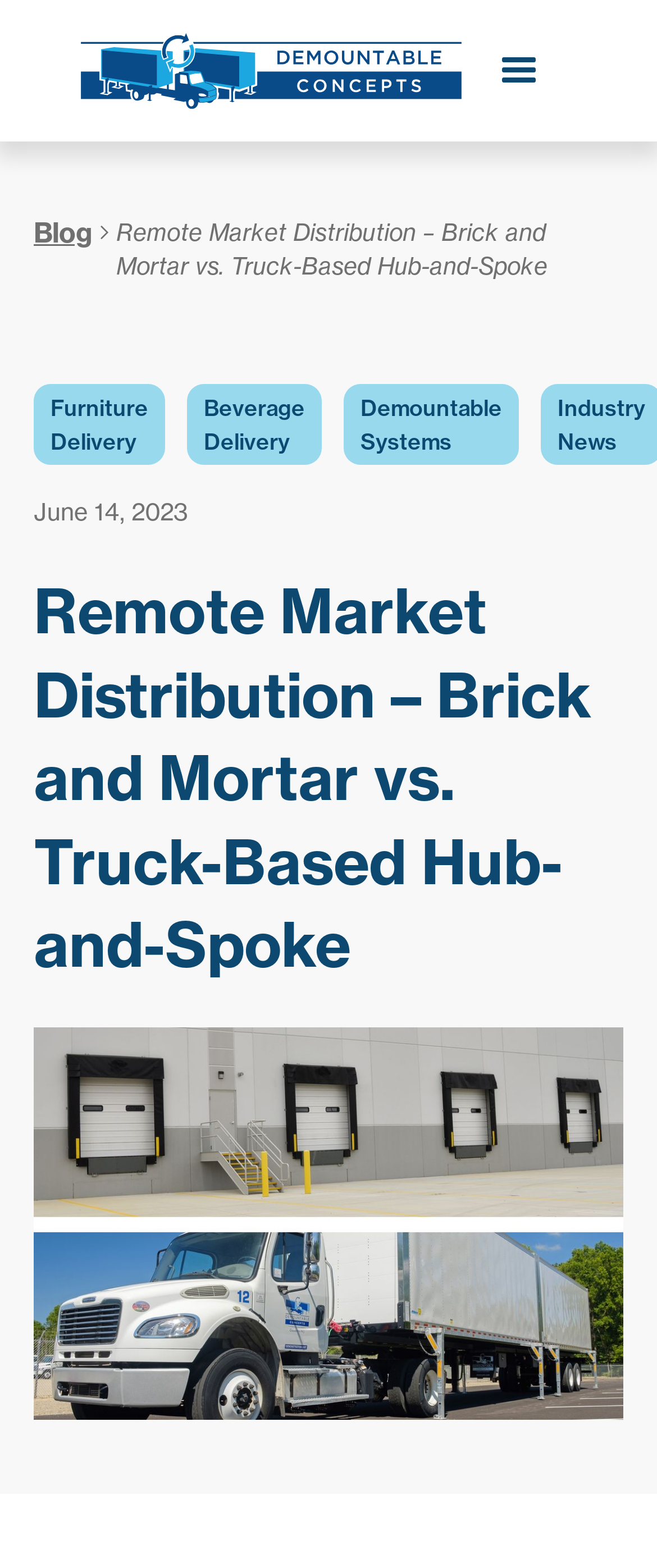What are the types of delivery services mentioned?
Ensure your answer is thorough and detailed.

I found the types of delivery services mentioned by examining the link elements located at [0.077, 0.251, 0.226, 0.29], [0.31, 0.251, 0.464, 0.29], and [0.549, 0.251, 0.764, 0.29] which contain the text 'Furniture Delivery', 'Beverage Delivery', and 'Demountable Systems' respectively.